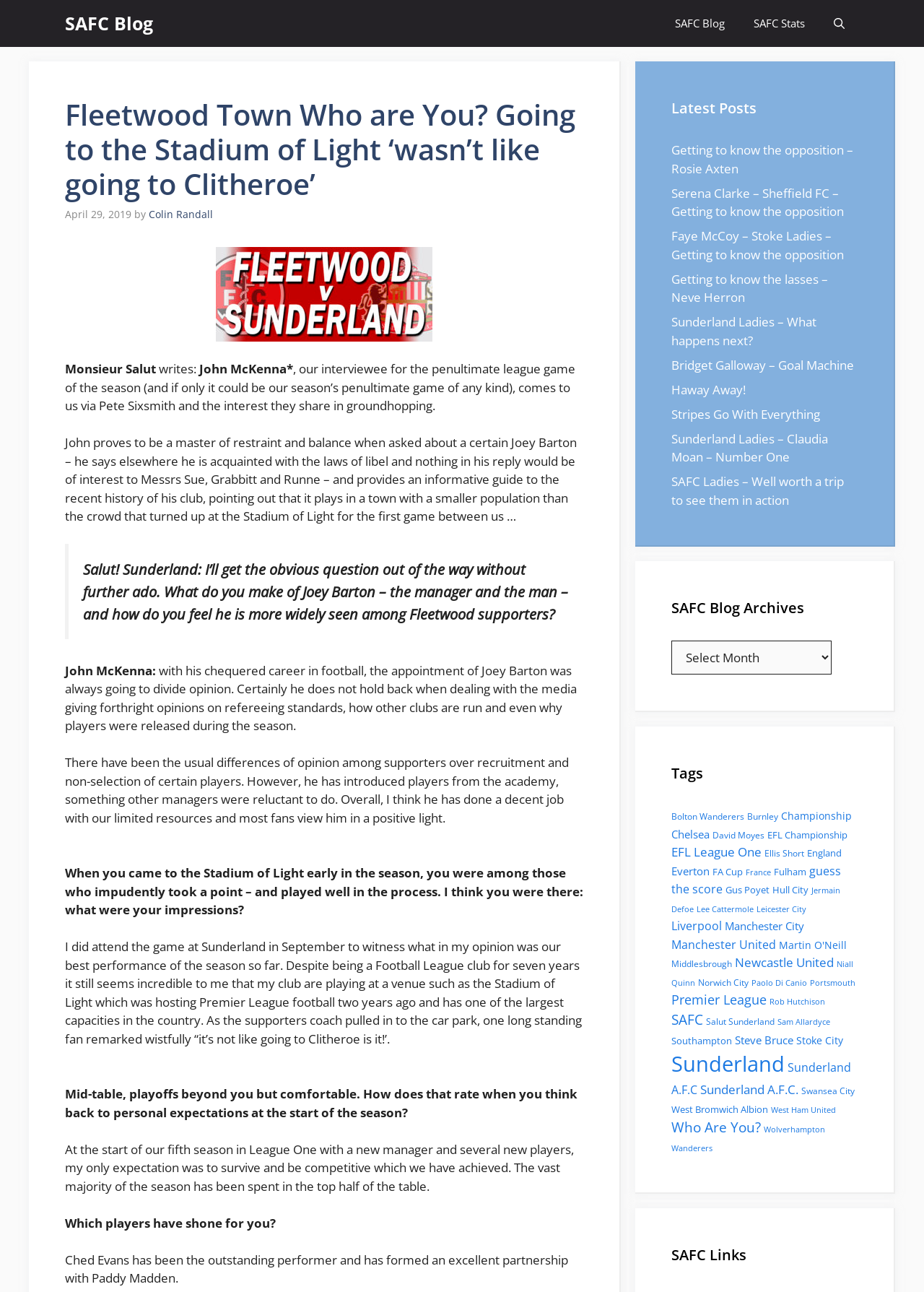Answer the question in a single word or phrase:
Who is the author of the article?

Monsieur Salut